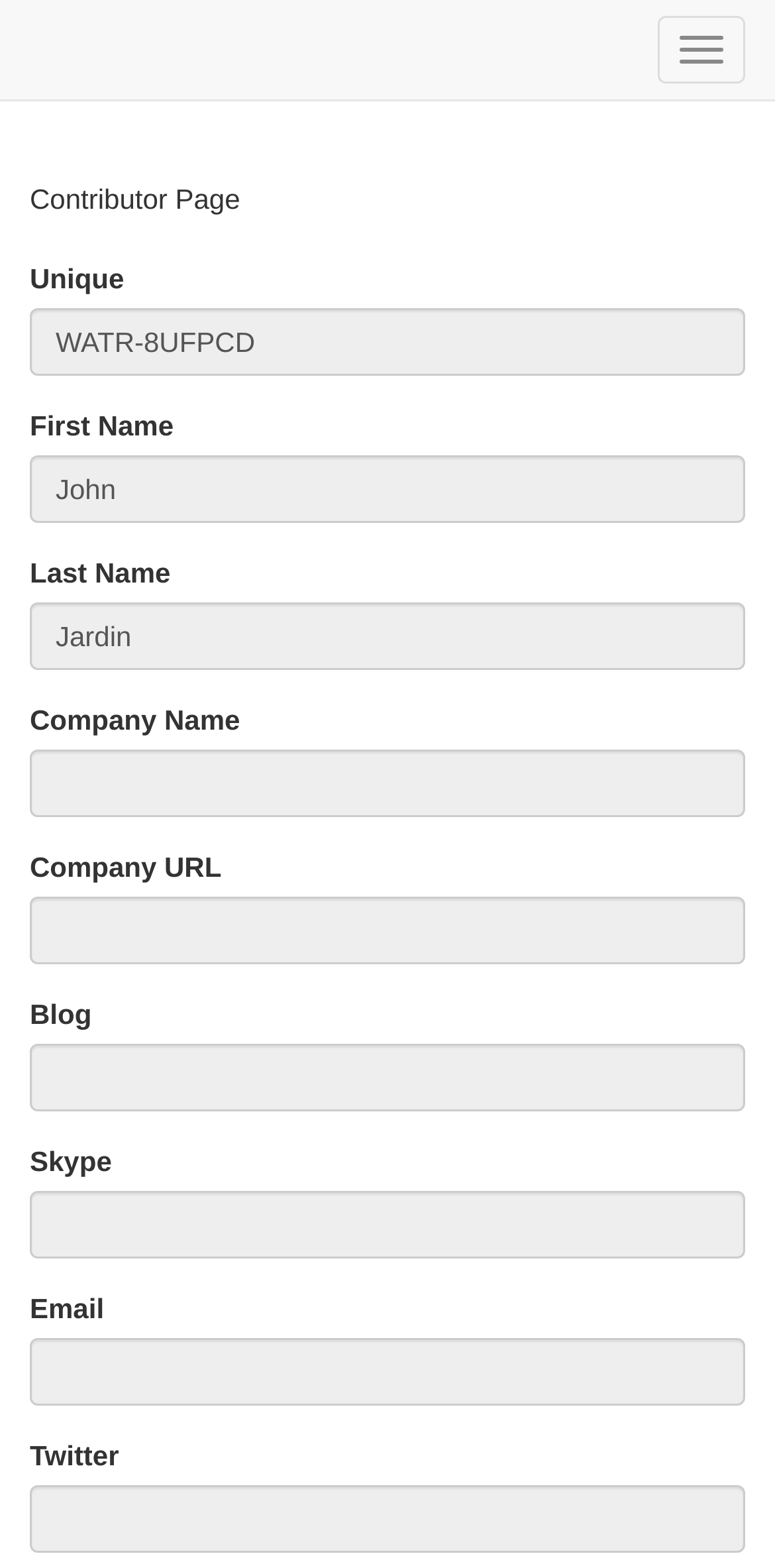Please examine the image and answer the question with a detailed explanation:
What is the contributor's first name?

The contributor's first name is John, which is indicated by the static text 'First Name' followed by a textbox containing the text 'John'.